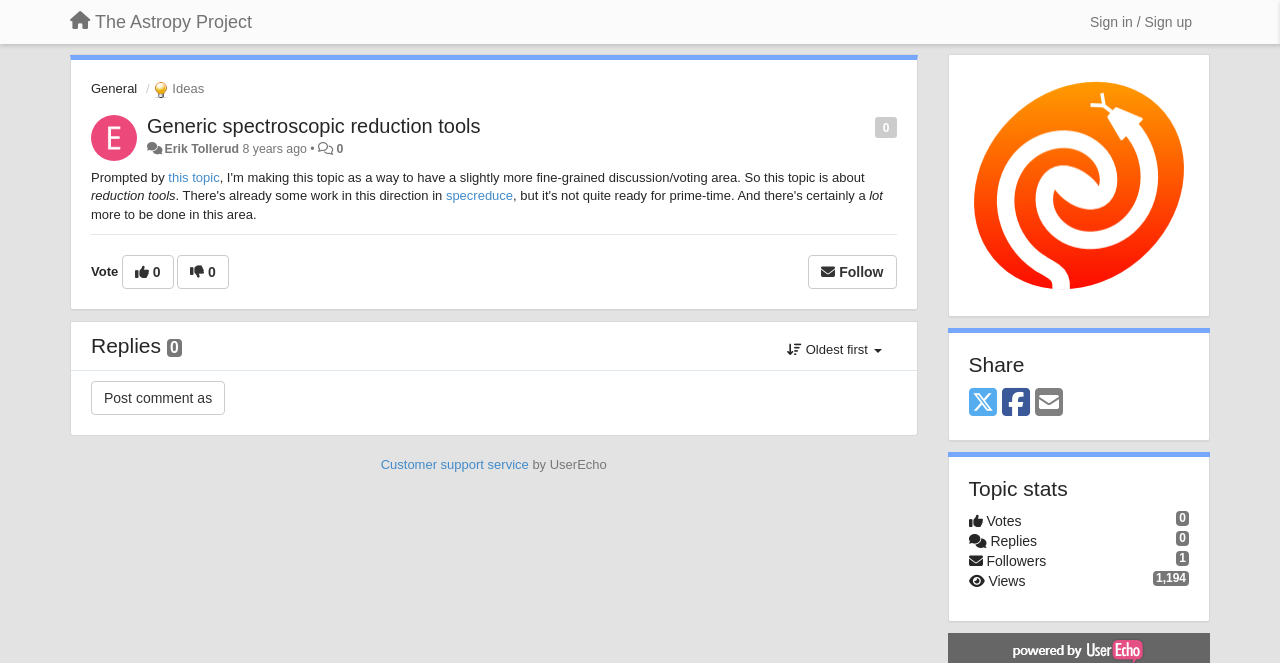Answer the following inquiry with a single word or phrase:
What is the purpose of the buttons with icons '' and ''?

Vote